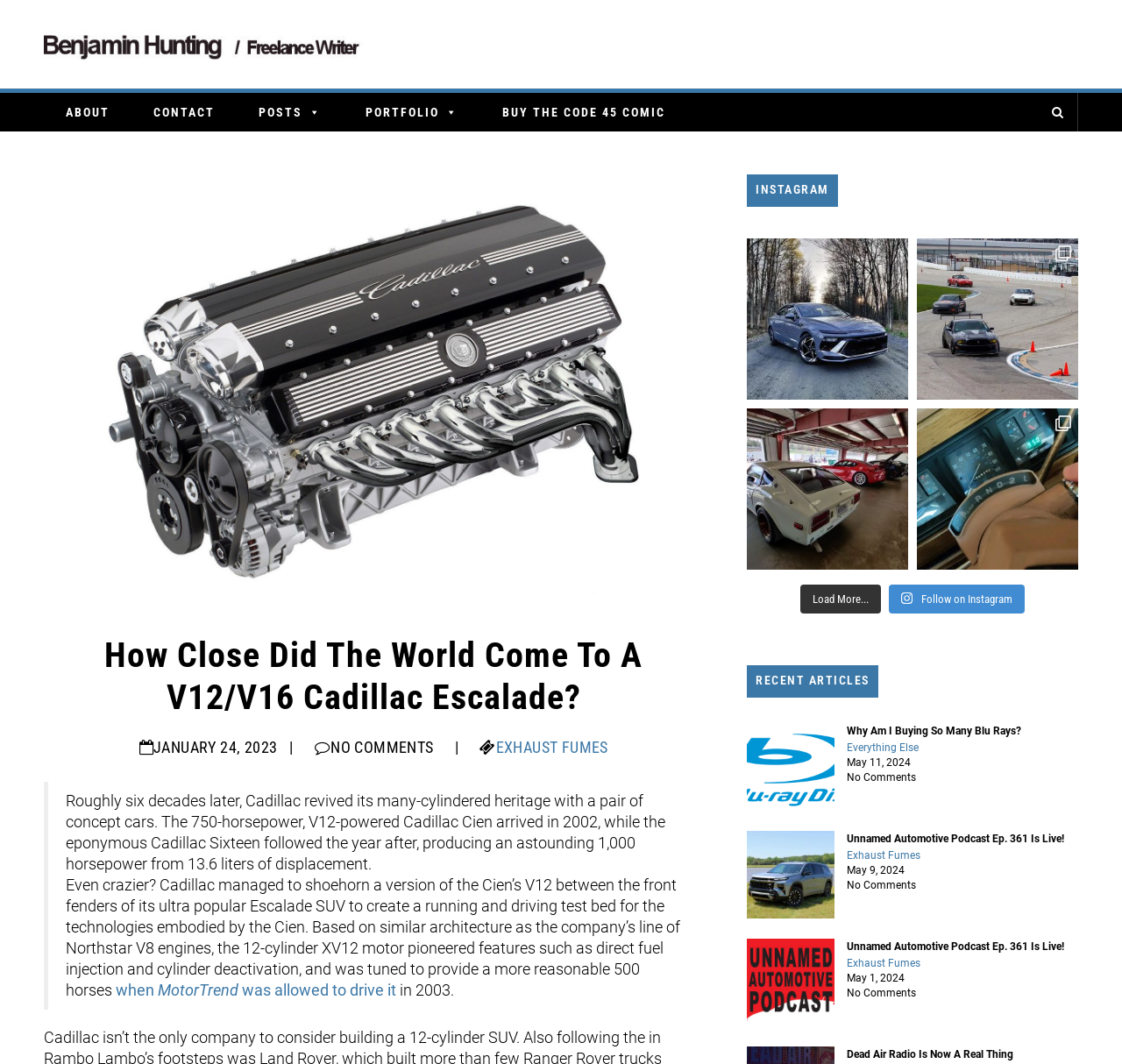Specify the bounding box coordinates of the element's area that should be clicked to execute the given instruction: "Load more Instagram posts". The coordinates should be four float numbers between 0 and 1, i.e., [left, top, right, bottom].

[0.713, 0.549, 0.785, 0.577]